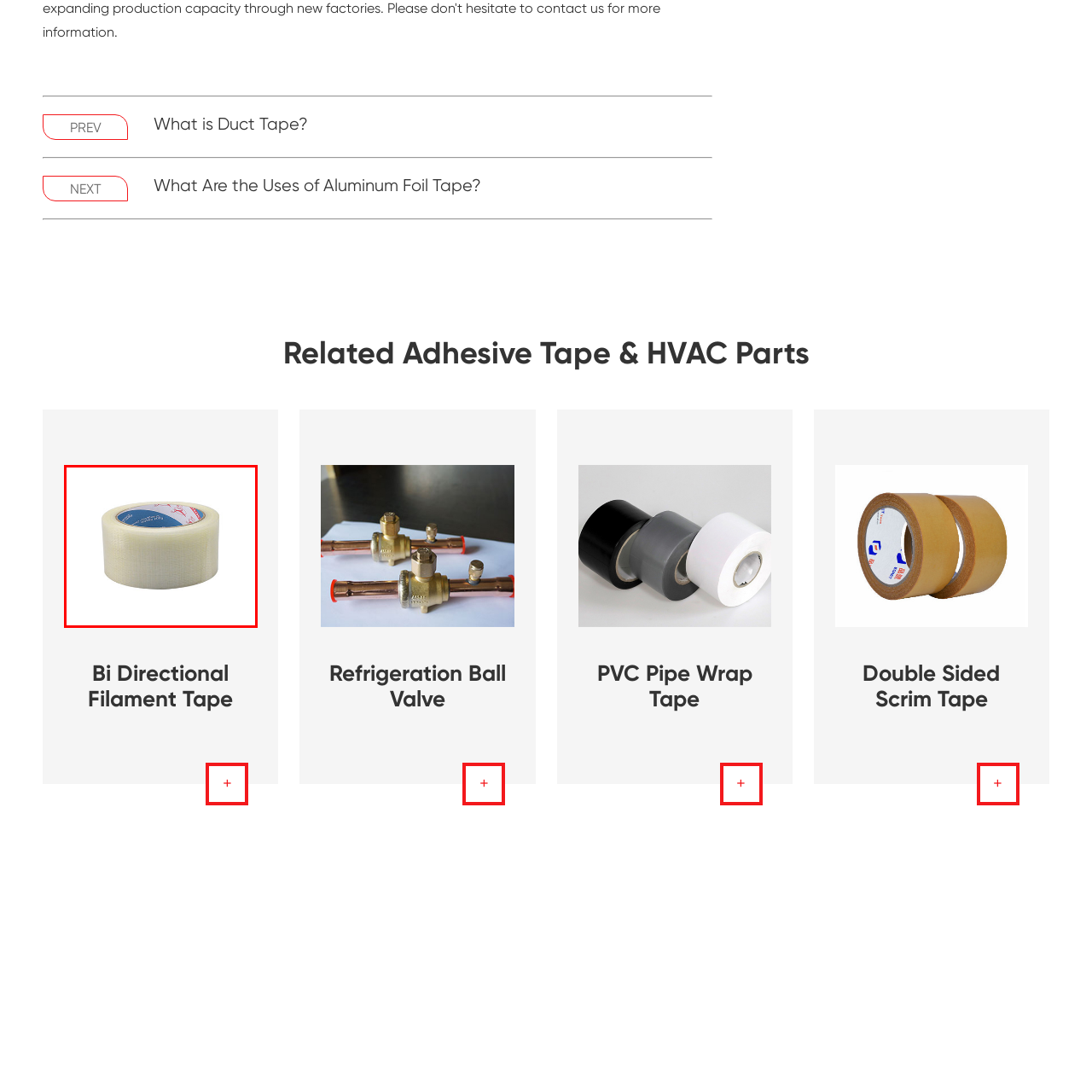Elaborate on the contents of the image highlighted by the red boundary in detail.

The image features a roll of Bi-Directional Filament Tape, characterized by its strong, transparent appearance. This adhesive tape is designed for robust applications, providing excellent holding power and reinforcement. Its unique woven design allows for flexibility and durability, making it ideal for various tasks, including bundling, securing, and repairing. With a lightweight structure, this tape is particularly useful in both industrial and household settings, ensuring reliability in demanding environments.